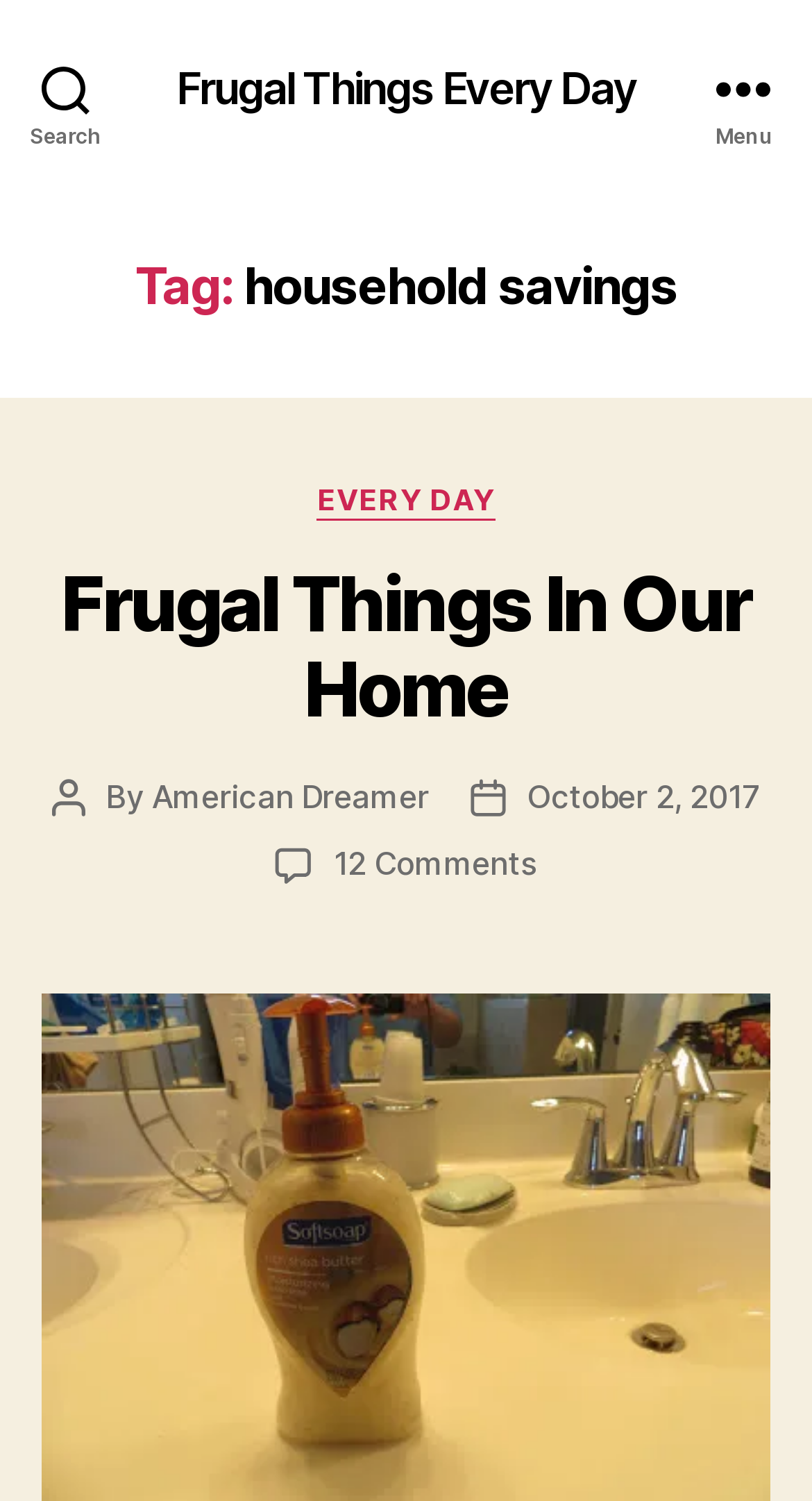Describe the webpage meticulously, covering all significant aspects.

The webpage is about "household savings" and "Frugal Things Every Day". At the top left corner, there is a search button. Next to it, there is a link to "Frugal Things Every Day". On the top right corner, there is a menu button. 

Below the top section, there is a header section that spans the entire width of the page. It contains a heading that reads "Tag: household savings". 

Underneath the header section, there is another section that also spans the entire width of the page. This section contains several elements. On the left side, there is a heading that reads "Frugal Things In Our Home", and below it, there is a link to the same title. To the right of the heading, there are several lines of text, including "Categories", a link to "EVERY DAY", and some information about the post author, including a link to "American Dreamer" and the post date, "October 2, 2017". 

There is also a link to "12 Comments on Frugal Things In Our Home" located below the post information.